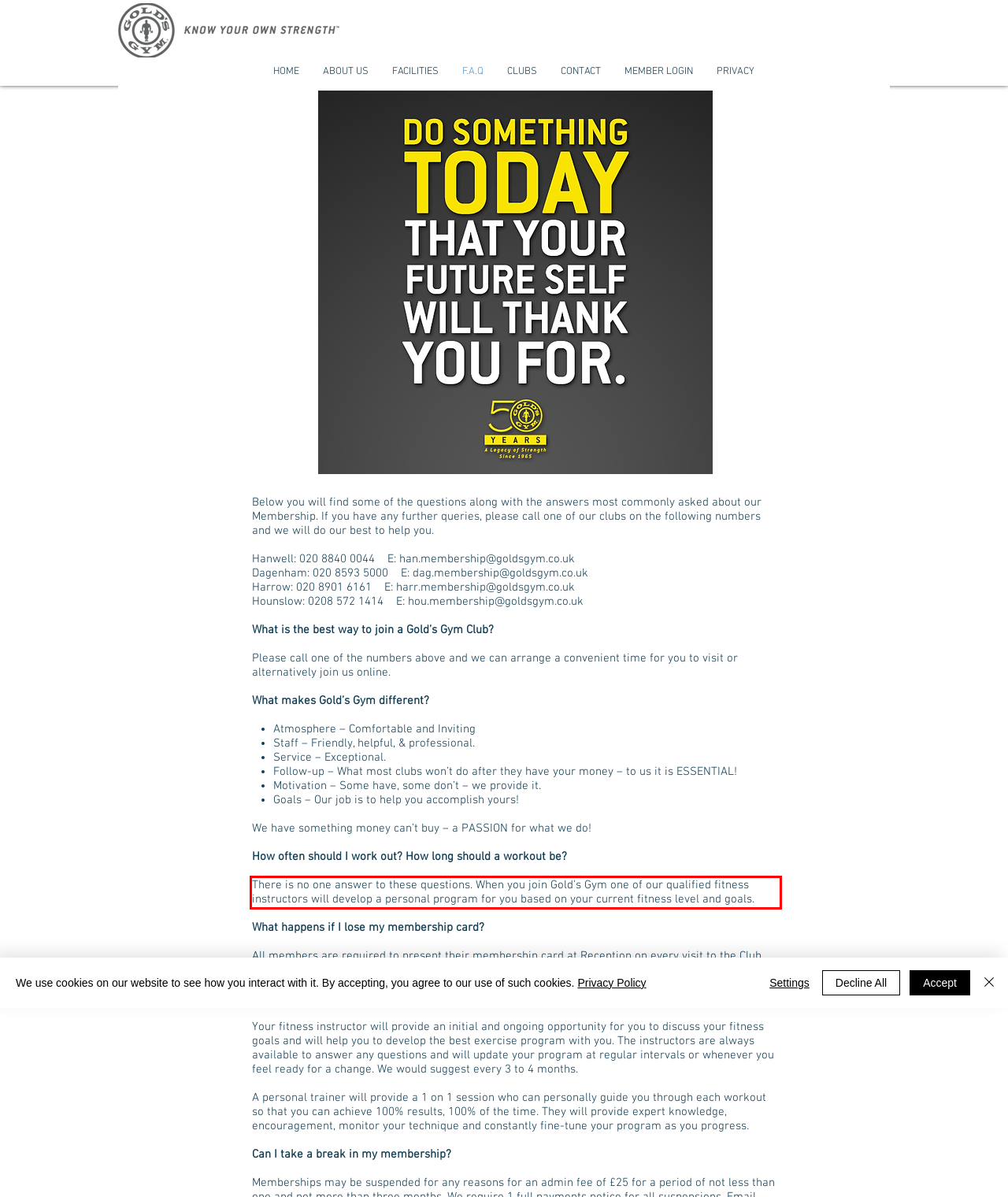Analyze the screenshot of a webpage where a red rectangle is bounding a UI element. Extract and generate the text content within this red bounding box.

There is no one answer to these questions. When you join Gold’s Gym one of our qualified fitness instructors will develop a personal program for you based on your current fitness level and goals.